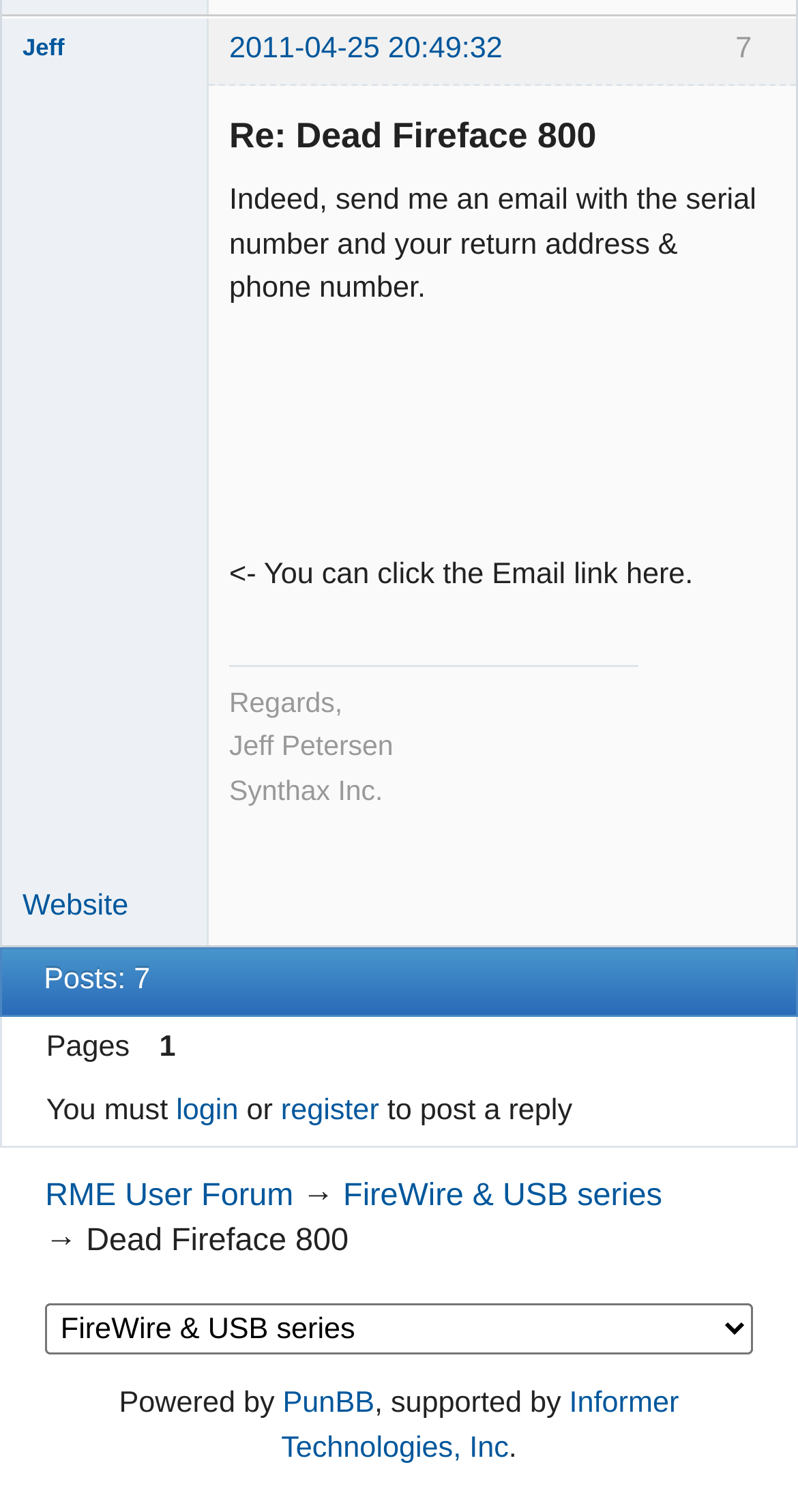Please answer the following question as detailed as possible based on the image: 
Who is the moderator of this forum?

The moderator's name is mentioned in the 'Moderator' label next to the 'Offline' status, which is located below the user's profile picture.